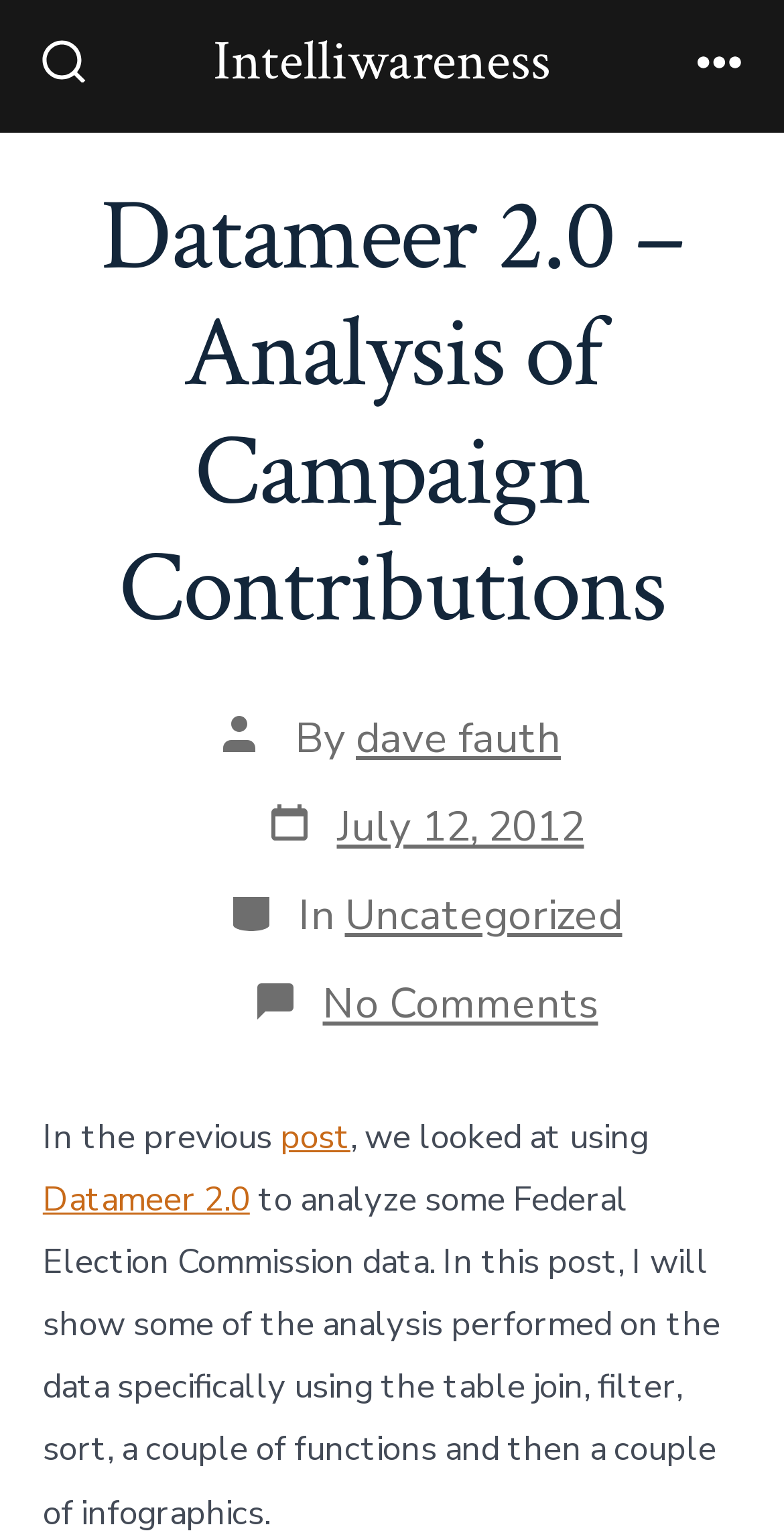Describe the webpage in detail, including text, images, and layout.

The webpage is about analyzing campaign contributions using Datameer 2.0. At the top left, there is a search toggle button accompanied by a small image. Next to it, there is a link to the website "Intelliwareness". On the top right, there is a menu button with an image. 

Below the top section, there is a header section that spans the entire width of the page. The header contains the title "Datameer 2.0 – Analysis of Campaign Contributions" in a large font. Below the title, there is information about the post author, "dave fauth", and the post date, "July 12, 2012". 

Further down, there are categories listed, including "Uncategorized". There is also a link to the comments section, which indicates that there are no comments on the post. 

The main content of the webpage starts with a sentence that continues from a previous post, discussing the analysis of Federal Election Commission data using Datameer 2.0. The text explains that the post will show some of the analysis performed on the data, including the use of table join, filter, sort, functions, and infographics.